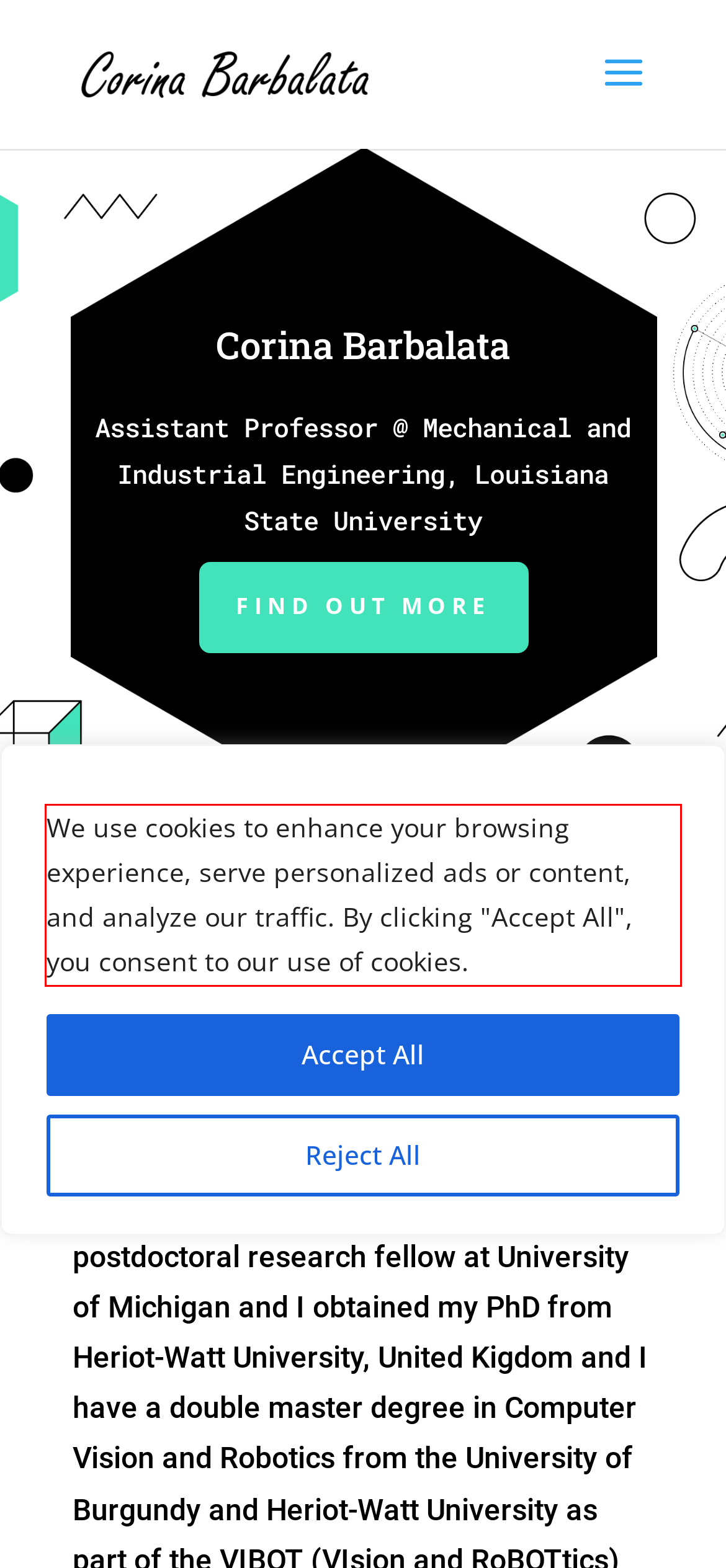Using the provided screenshot, read and generate the text content within the red-bordered area.

We use cookies to enhance your browsing experience, serve personalized ads or content, and analyze our traffic. By clicking "Accept All", you consent to our use of cookies.